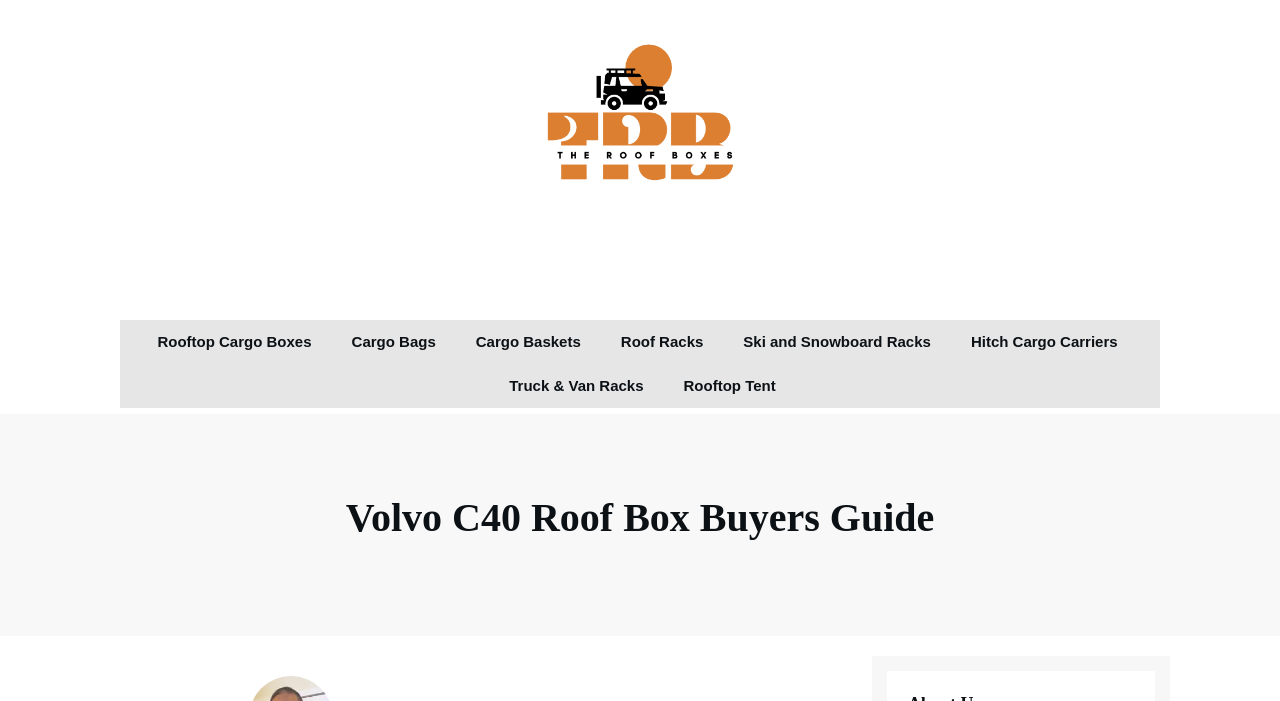Carefully observe the image and respond to the question with a detailed answer:
What type of products are listed on the top navigation bar?

By examining the links on the top navigation bar, I can see that they are all related to cargo products, such as rooftop cargo boxes, cargo bags, cargo baskets, roof racks, and more.